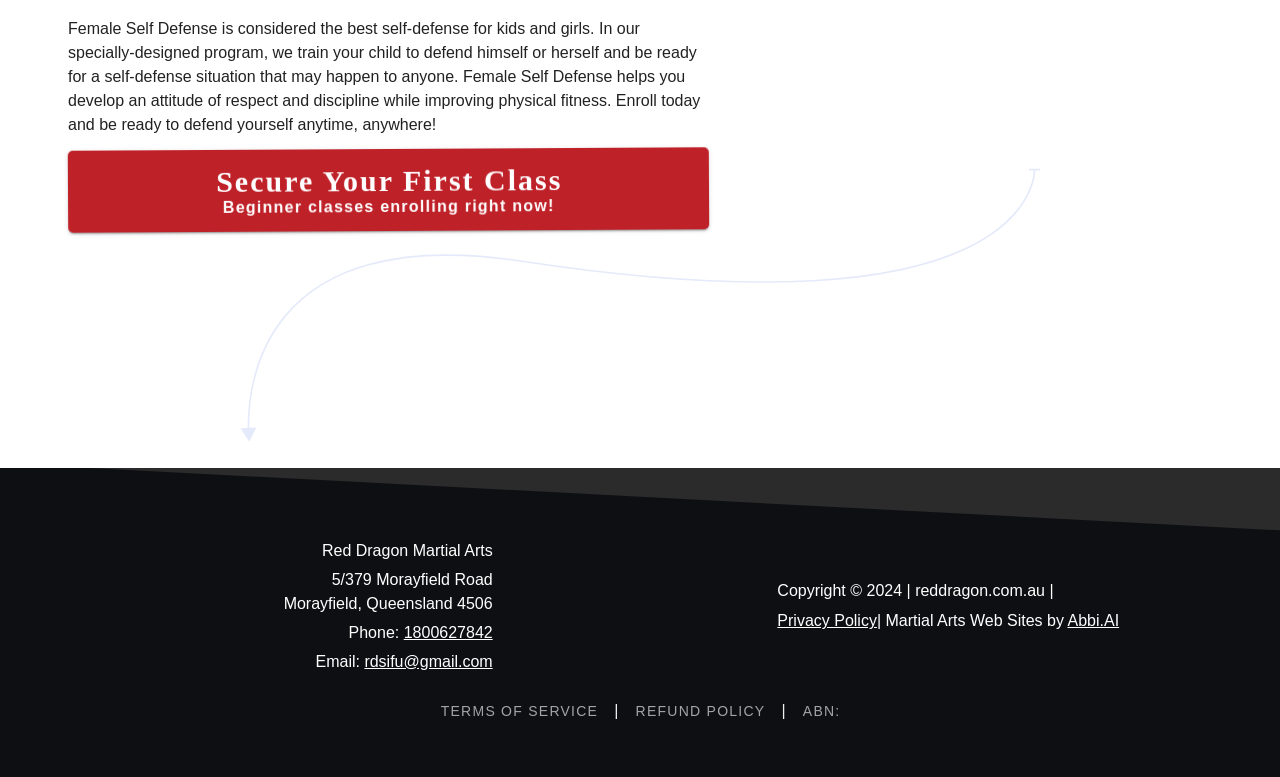What is the phone number of the martial arts school?
Using the visual information, respond with a single word or phrase.

1800627842